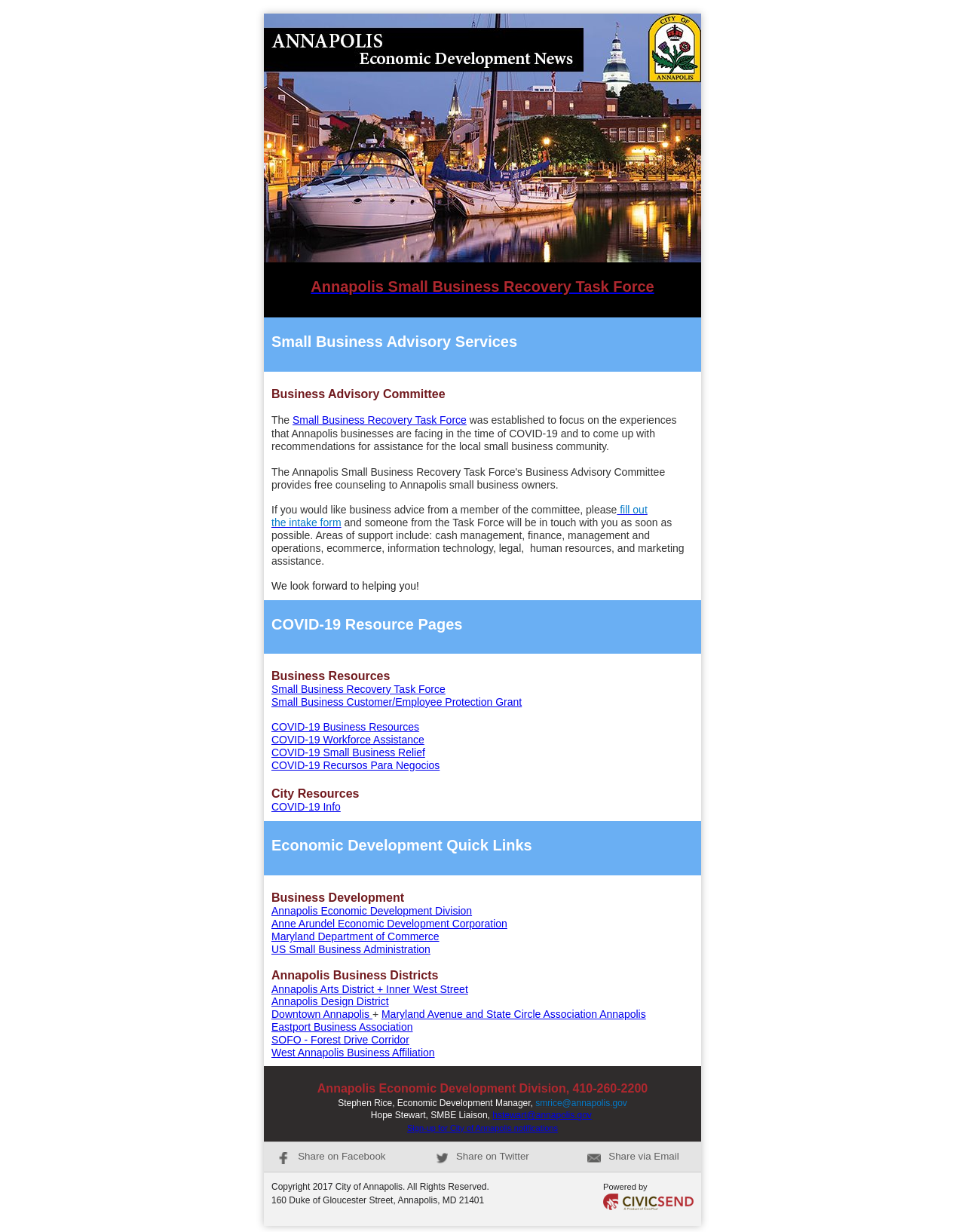Provide the bounding box coordinates in the format (top-left x, top-left y, bottom-right x, bottom-right y). All values are floating point numbers between 0 and 1. Determine the bounding box coordinate of the UI element described as: Sign Up

None